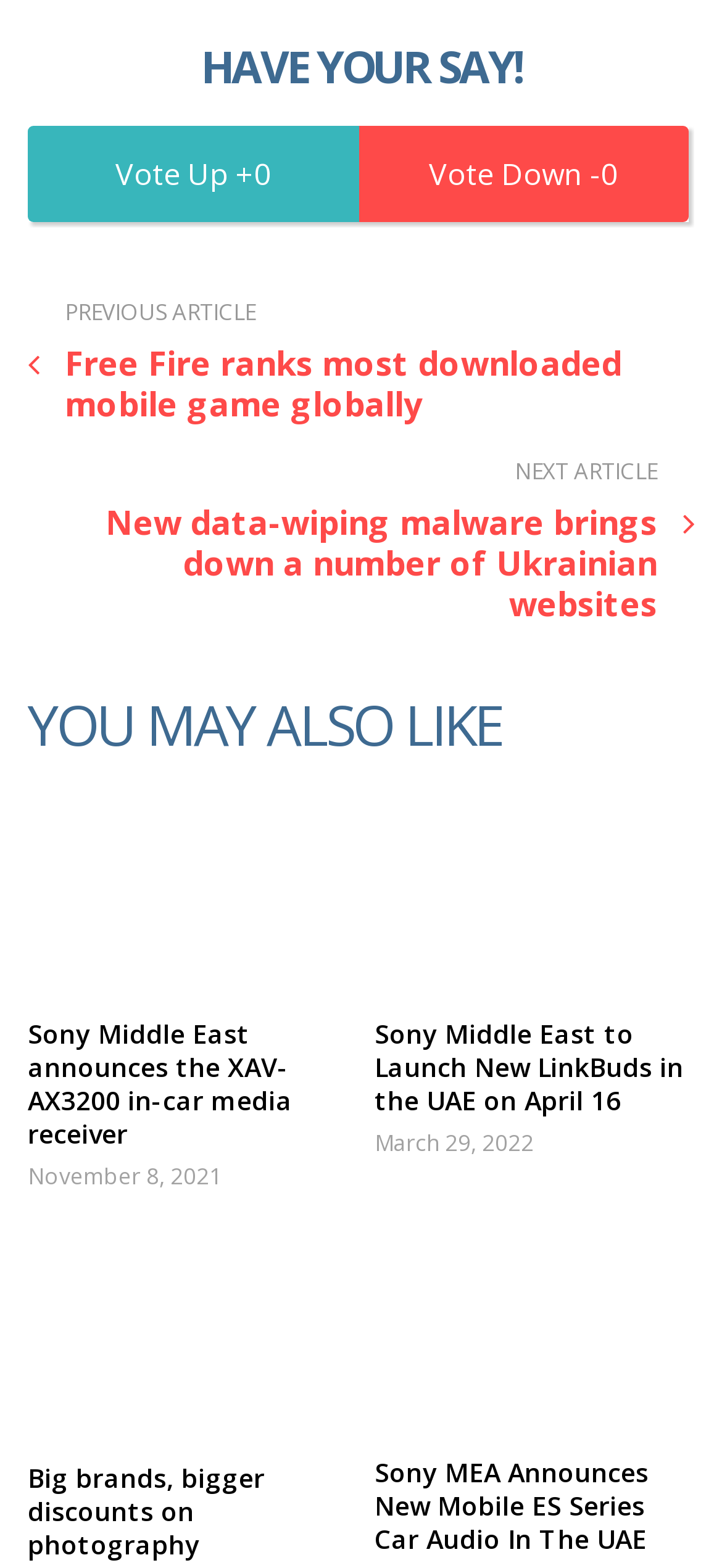Please provide a brief answer to the following inquiry using a single word or phrase:
What is the date of the latest article?

March 29, 2022